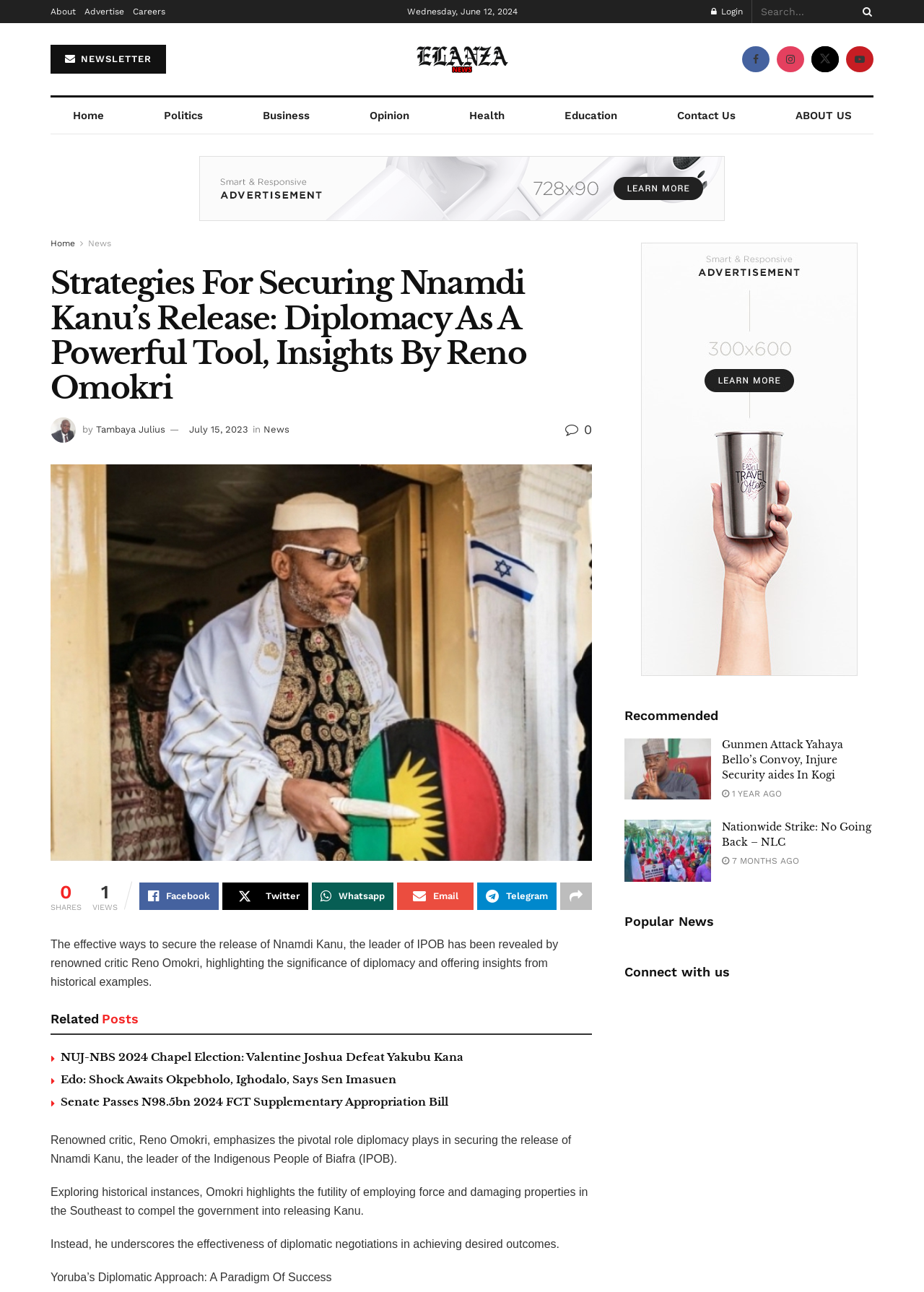Return the bounding box coordinates of the UI element that corresponds to this description: "Tambaya Julius". The coordinates must be given as four float numbers in the range of 0 and 1, [left, top, right, bottom].

[0.104, 0.328, 0.179, 0.337]